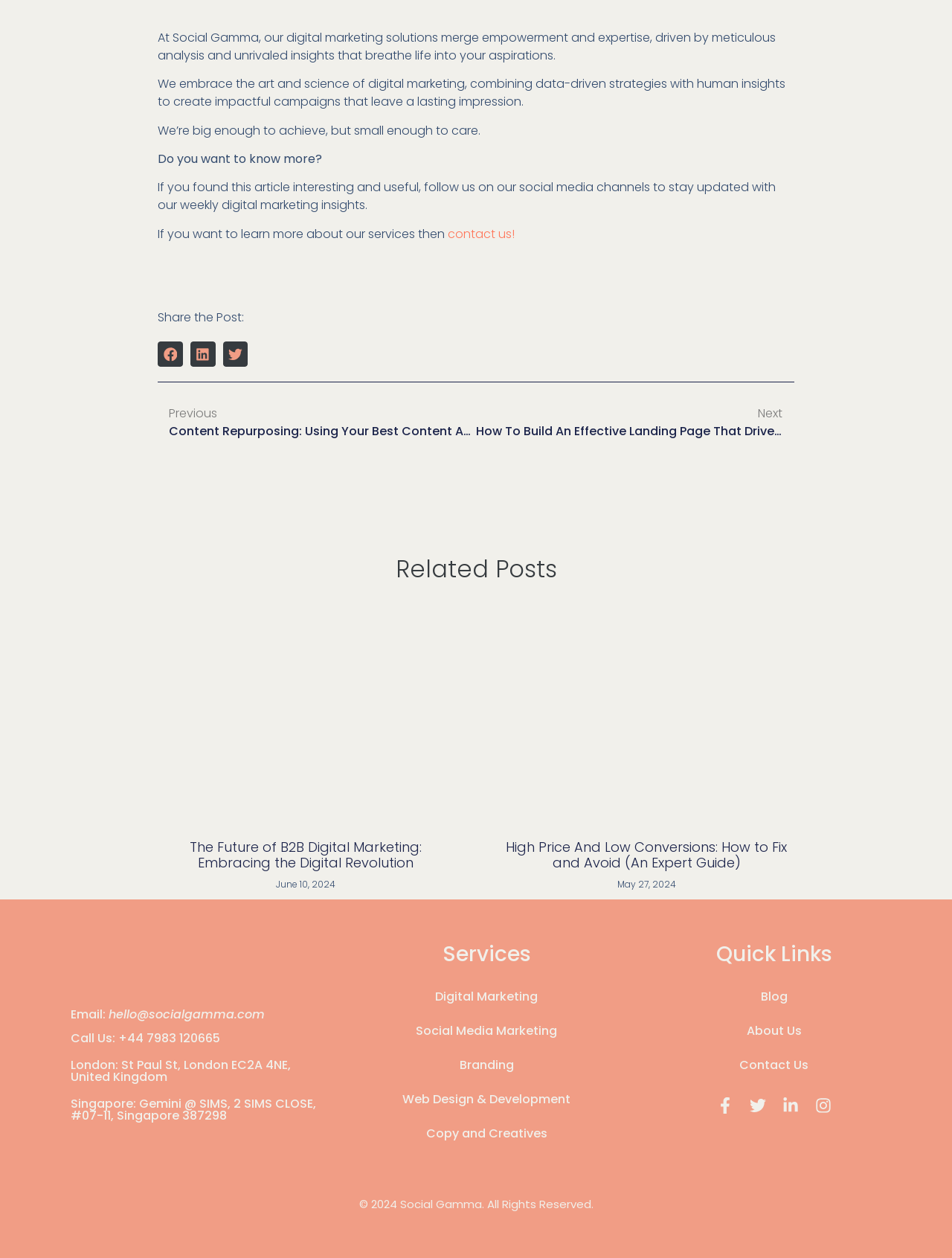Please specify the bounding box coordinates for the clickable region that will help you carry out the instruction: "Visit the 'Digital Marketing' service page".

[0.376, 0.779, 0.647, 0.806]